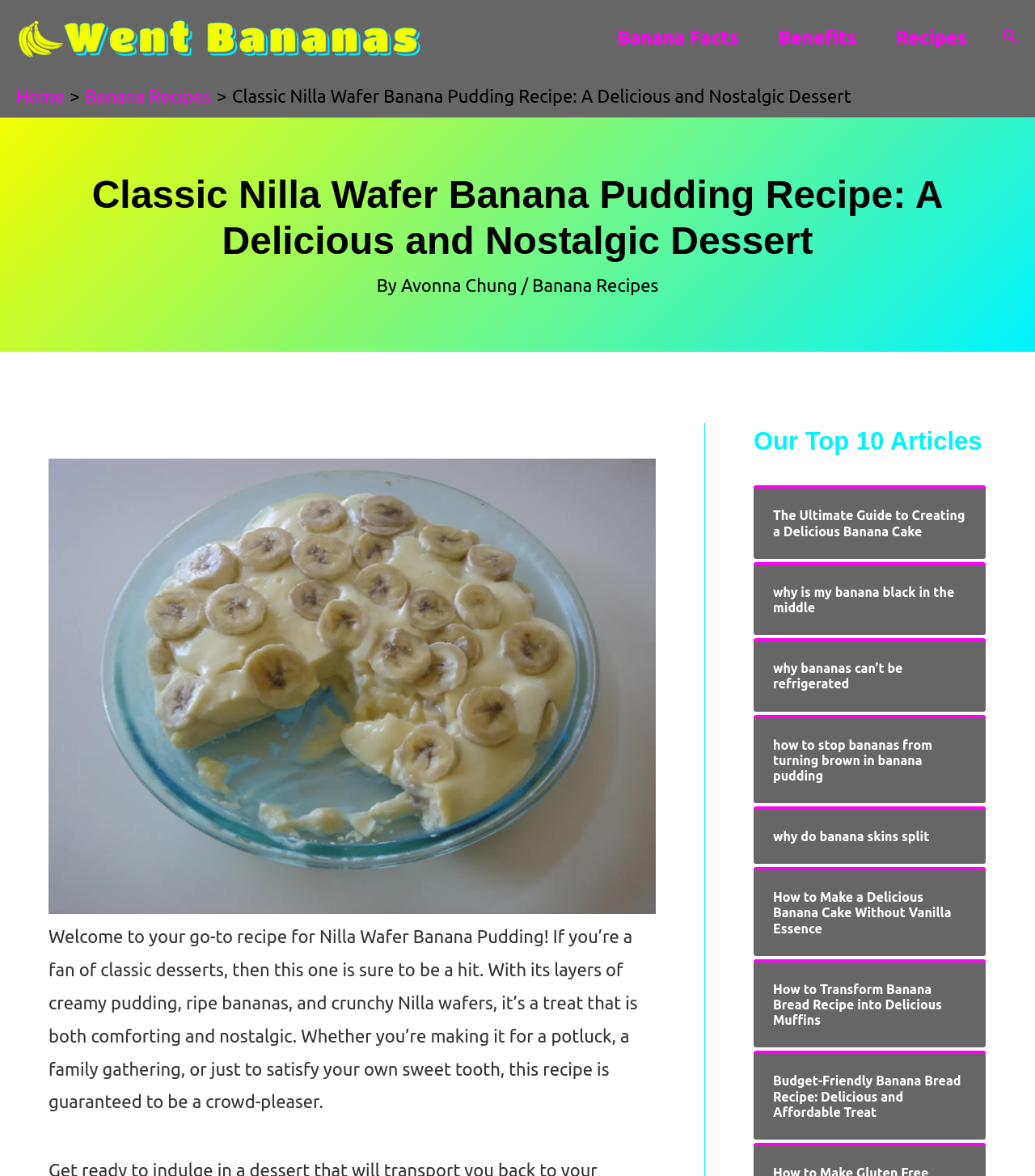Identify the first-level heading on the webpage and generate its text content.

Classic Nilla Wafer Banana Pudding Recipe: A Delicious and Nostalgic Dessert